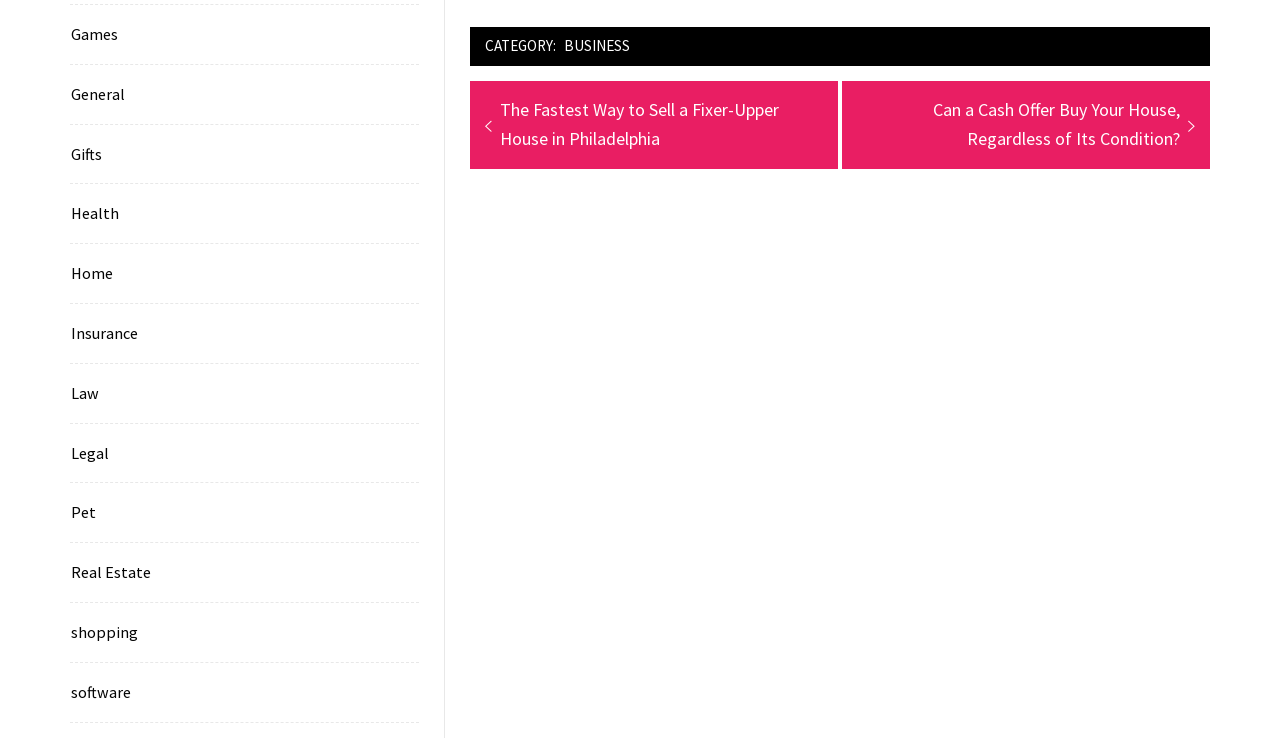Determine the bounding box coordinates for the area that needs to be clicked to fulfill this task: "Explore posts in General category". The coordinates must be given as four float numbers between 0 and 1, i.e., [left, top, right, bottom].

[0.051, 0.108, 0.098, 0.147]